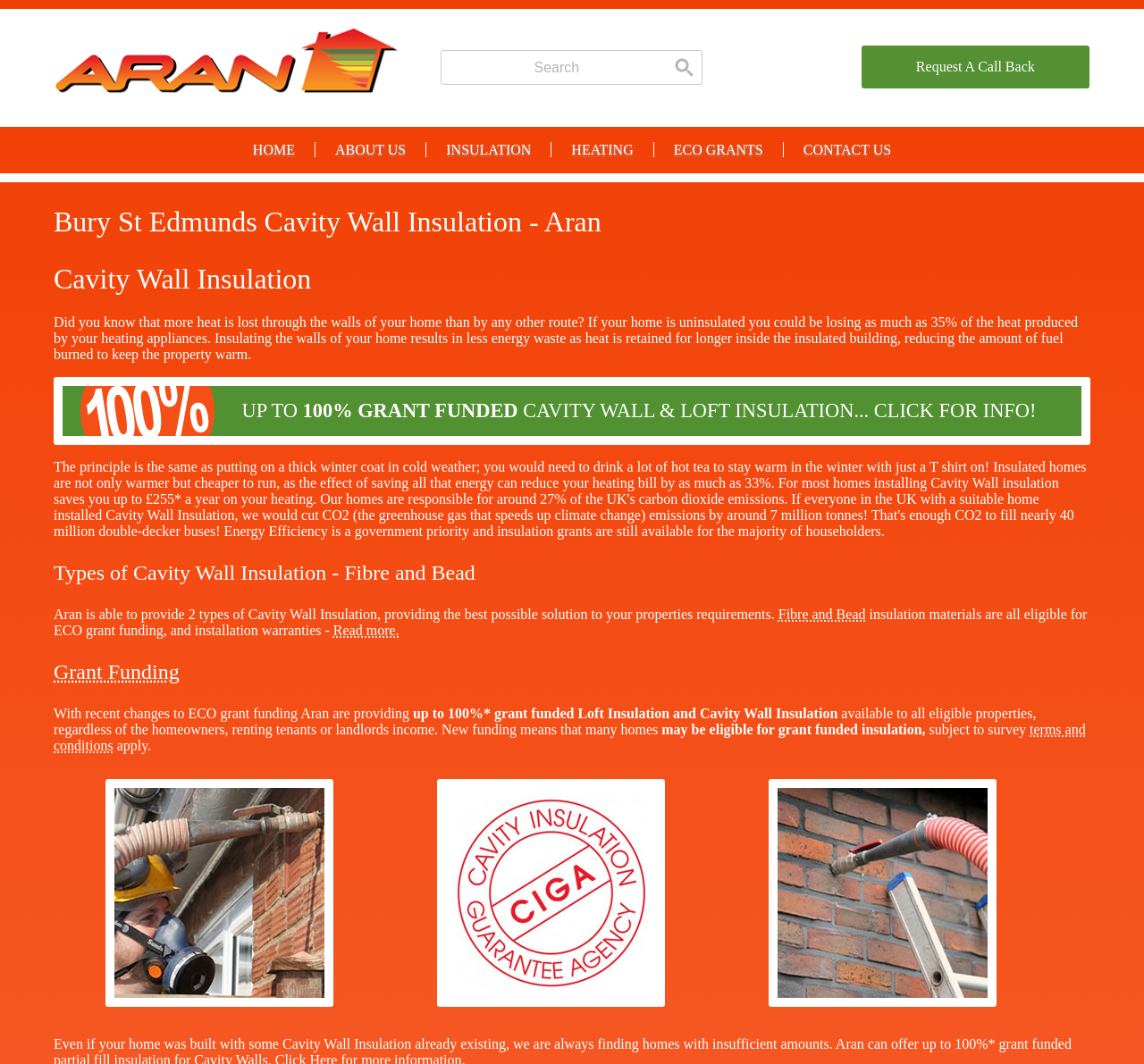What is the benefit of ECO grant funding?
Kindly offer a comprehensive and detailed response to the question.

According to the link 'UP TO 100% GRANT FUNDED CAVITY WALL & LOFT INSULATION... CLICK FOR INFO!' and the StaticText 'up to 100%* grant funded Loft Insulation and Cavity Wall Insulation', the benefit of ECO grant funding is that it can cover up to 100% of the cost of cavity wall and loft insulation.